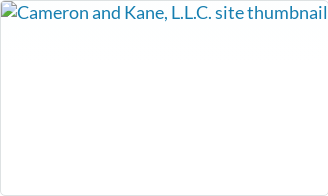Give a detailed account of the visual elements in the image.

This image serves as a thumbnail for the law firm Cameron and Kane, L.L.C. It is part of a collection showcasing award-winning law firm websites. The design highlights the firm's branding, offering a professional and visually appealing representation that aligns with their commitment to legal excellence. This thumbnail likely conveys a sense of trust and reliability, essential attributes for legal service providers, while inviting potential clients to explore their website further.